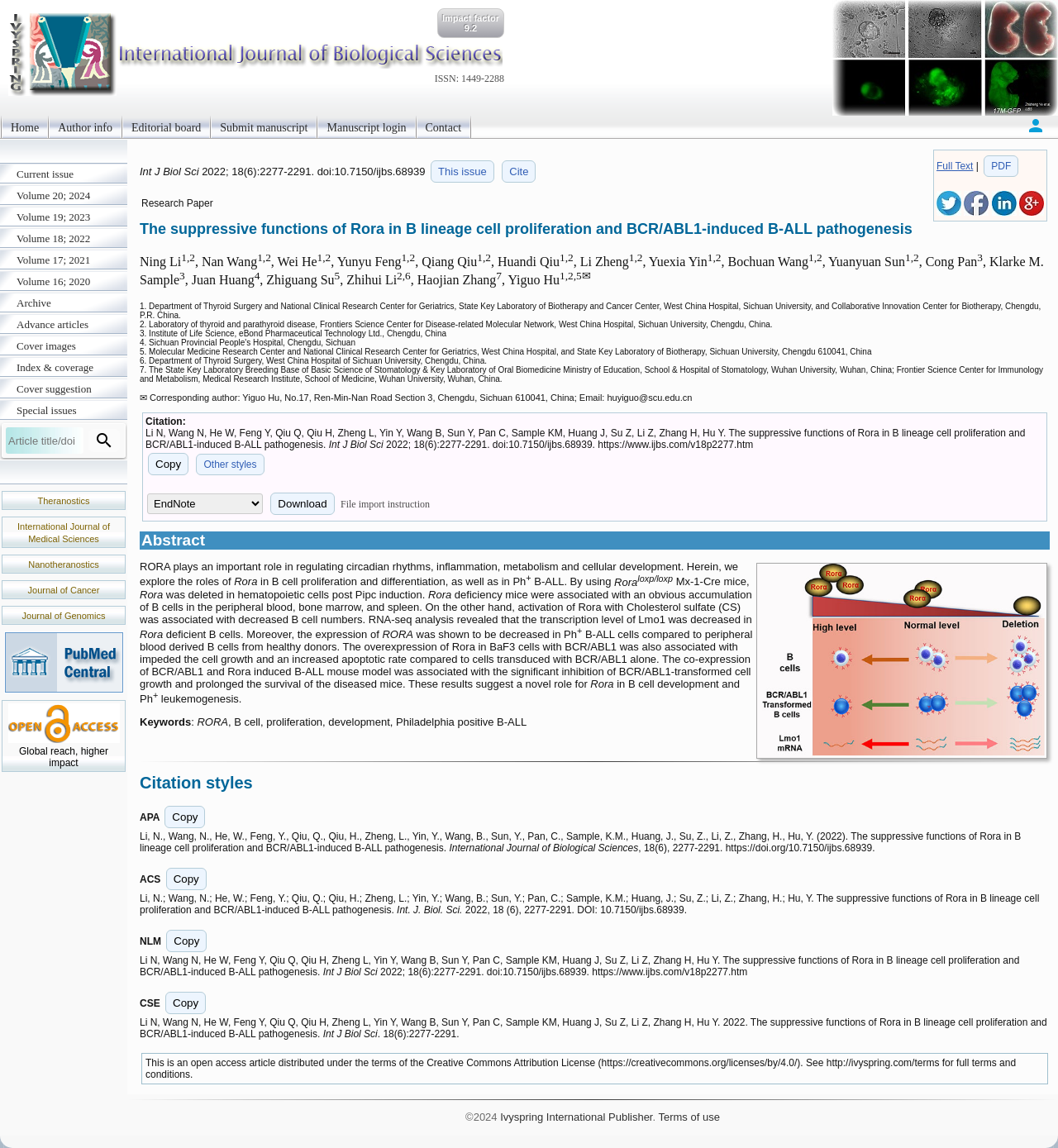Describe all the key features and sections of the webpage thoroughly.

This webpage appears to be a scientific article page, specifically a research paper in the field of biology. At the top, there is a title "The suppressive functions of Rora in B lineage cell proliferation and BCR/ABL1-induced B-ALL pathogenesis" which is also the main heading of the page. Below the title, there are several links to related journals and publications, including "Home", "Author info", "Editorial board", and "Submit manuscript".

On the left side of the page, there is a vertical menu with links to different sections of the journal, including "Current issue", "Volume 20; 2024", "Volume 19; 2023", and so on, up to "Archive". There are also links to "Advance articles", "Cover images", "Index & coverage", and other related topics.

In the main content area, there is a section with the article title, authors, and abstract. The authors' names are listed with superscript numbers indicating their affiliations. Below the authors' section, there is a link to "Full Text" and a PDF icon, indicating that the full article is available for download.

On the right side of the page, there are social media sharing links, including "Share on Twitter", "Share on Facebook", "Share on LinkedIn", and "Share on Google+". There is also an image of the journal's logo, "Int J Biol Sci", and a citation information section with a DOI number.

At the bottom of the page, there is a section with links to related articles and a "Cite" button, indicating that the article can be cited using a specific format. Overall, the webpage is well-organized and easy to navigate, with clear headings and concise text.